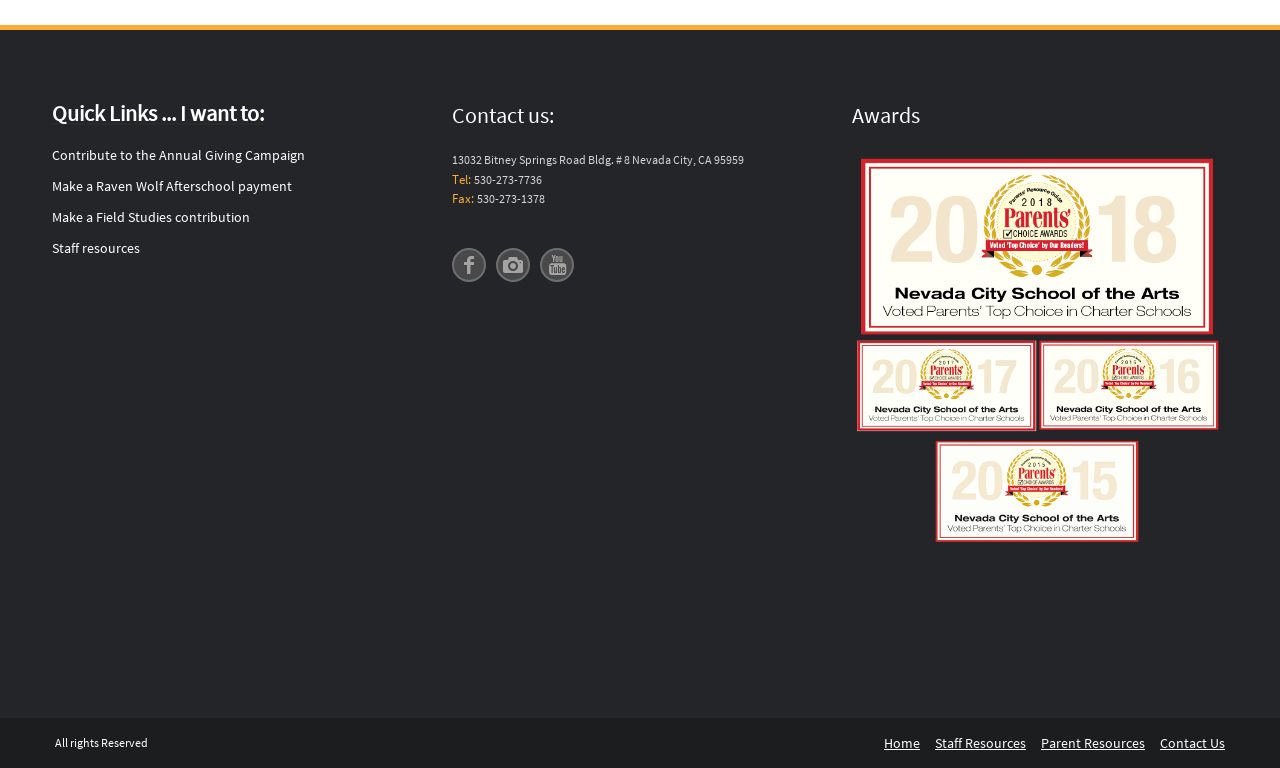Please answer the following question as detailed as possible based on the image: 
What is the phone number of the organization?

I found the phone number by looking at the 'Contact us:' section, where it is written in a static text element next to the 'Tel:' label.